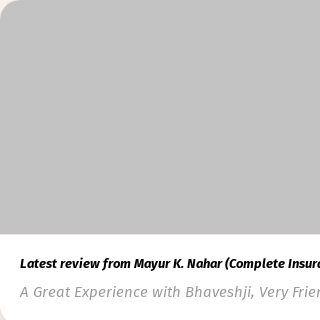What aspect of the business is emphasized in the review?
Use the information from the screenshot to give a comprehensive response to the question.

The review reflects a deep satisfaction with both the service and craftsmanship received, showcasing the significance of customer care and attention to detail in the business.